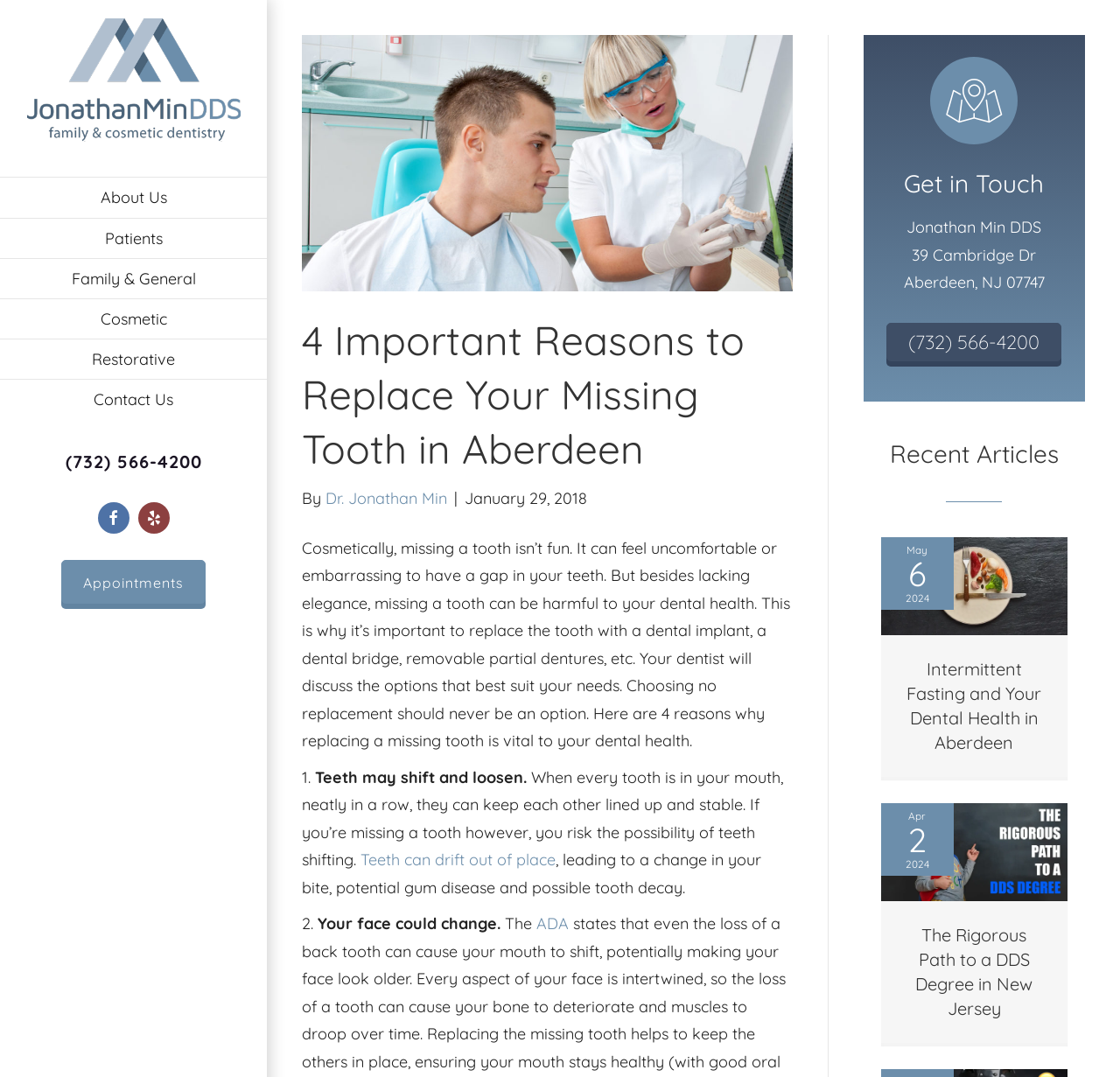Identify the bounding box coordinates for the element you need to click to achieve the following task: "Schedule an appointment". The coordinates must be four float values ranging from 0 to 1, formatted as [left, top, right, bottom].

[0.055, 0.52, 0.184, 0.56]